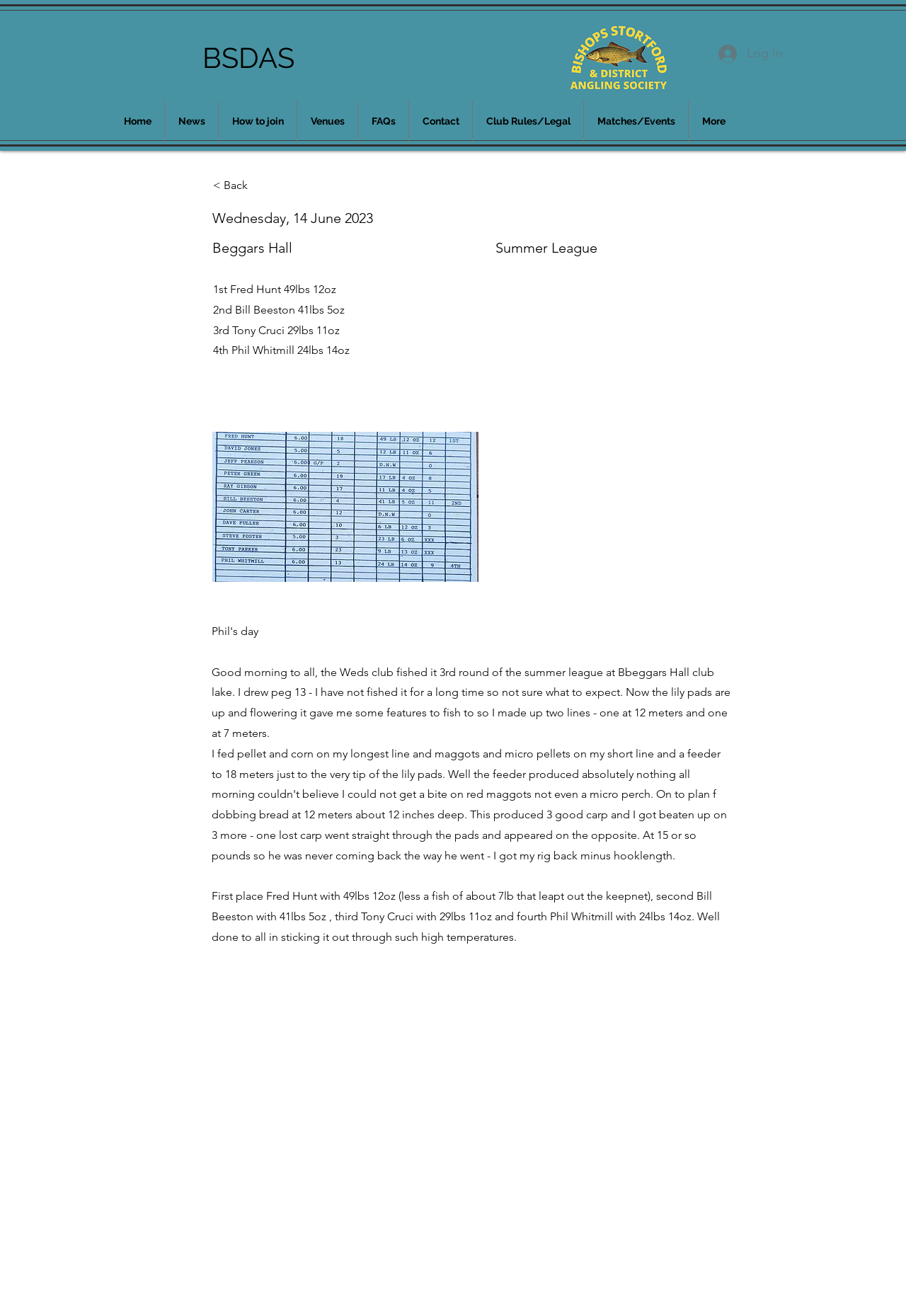Predict the bounding box coordinates of the area that should be clicked to accomplish the following instruction: "Click on Next". The bounding box coordinates should consist of four float numbers between 0 and 1, i.e., [left, top, right, bottom].

[0.688, 0.897, 0.766, 0.918]